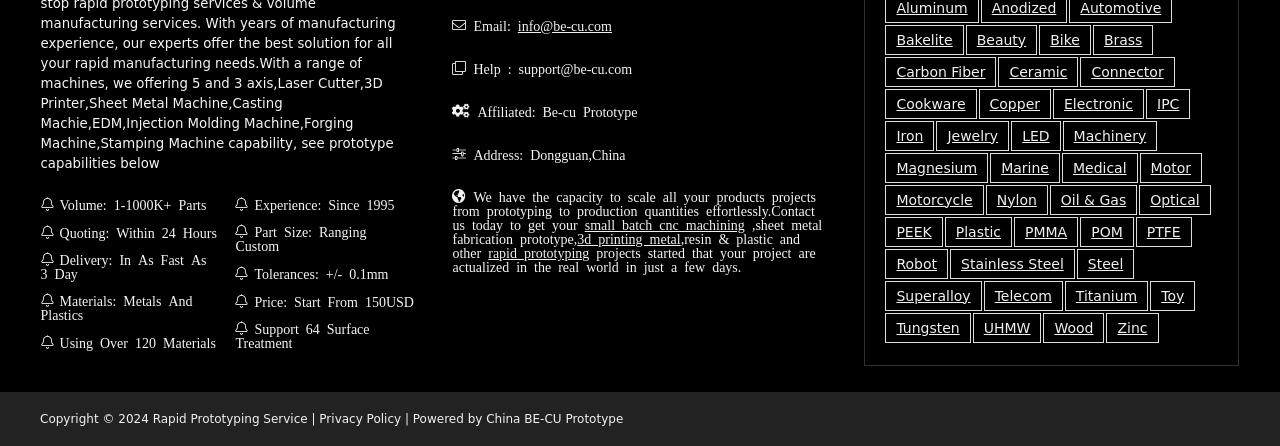Please provide a comprehensive response to the question below by analyzing the image: 
How many surface treatments are supported?

The webpage mentions 'Support 64 Surface Treatment' which implies that 64 surface treatments are supported.